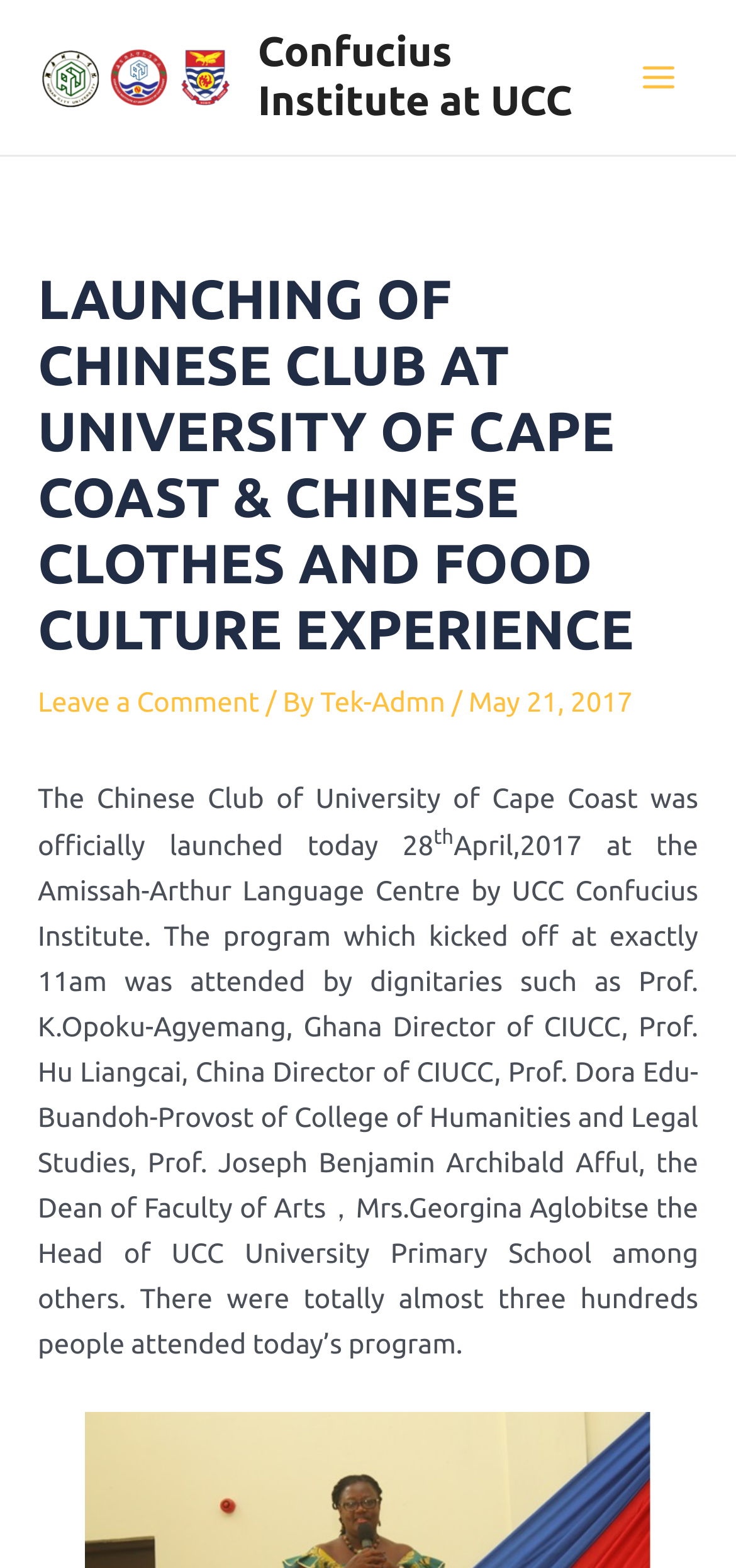Reply to the question below using a single word or brief phrase:
What is the name of the language centre where the program was held?

Amissah-Arthur Language Centre